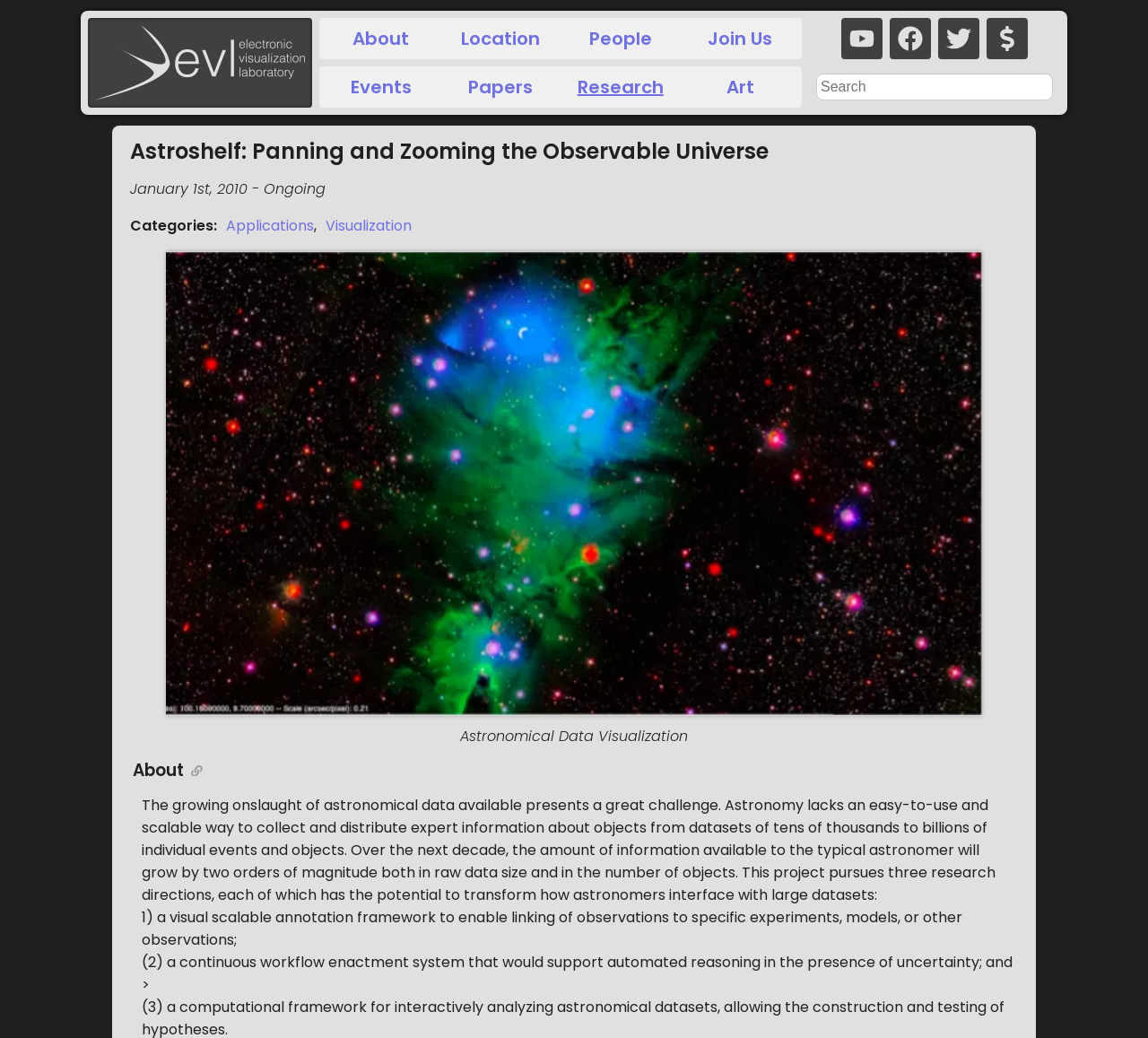Determine the bounding box coordinates for the area that needs to be clicked to fulfill this task: "Read about Astronomical Data Visualization". The coordinates must be given as four float numbers between 0 and 1, i.e., [left, top, right, bottom].

[0.145, 0.242, 0.855, 0.69]